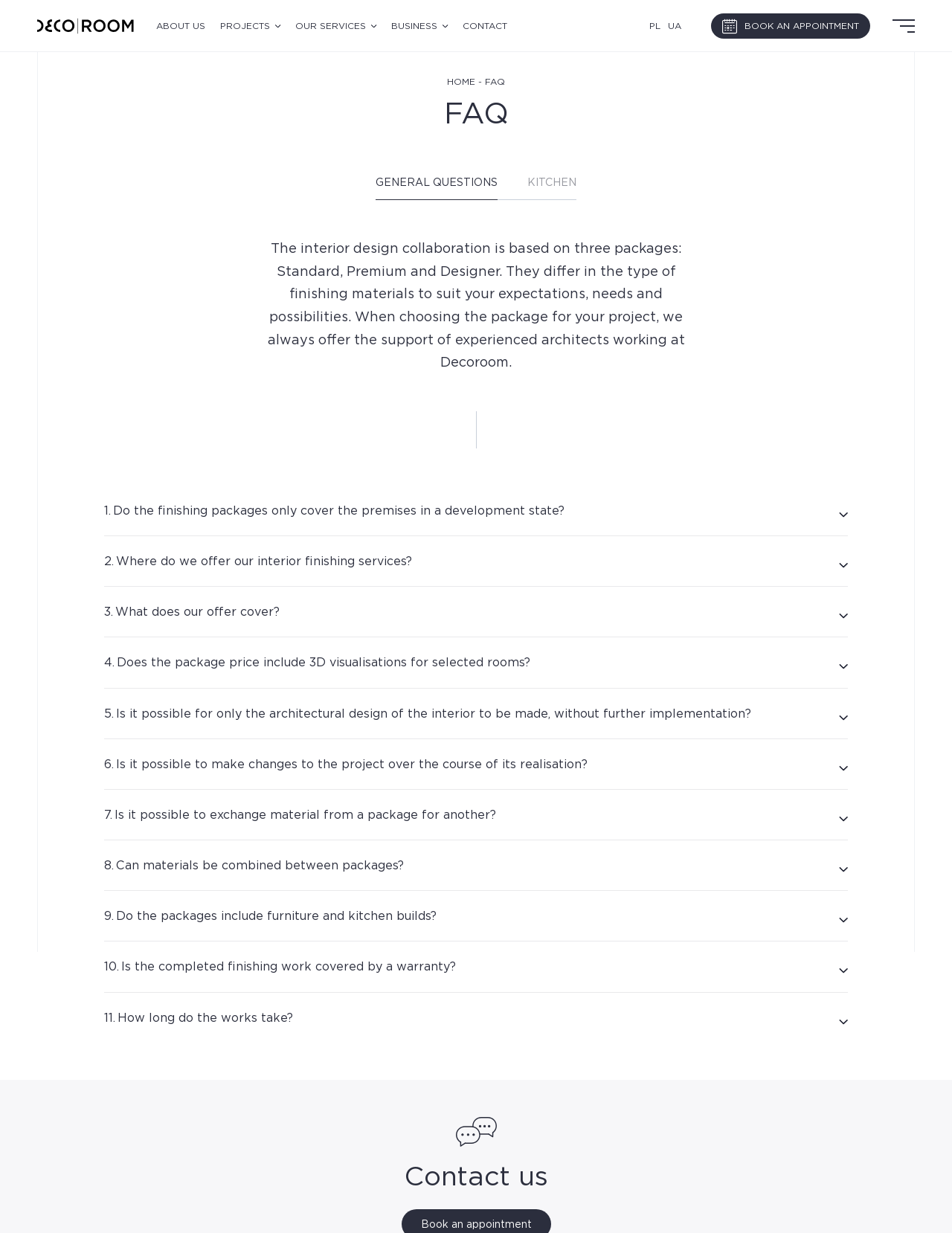Write an extensive caption that covers every aspect of the webpage.

The webpage is about Decoroom.eu, a company that offers comprehensive finishing services for apartments in Warsaw. At the top of the page, there is a logo of Decoroom and a navigation menu with links to "ABOUT US", "PROJECTS", "OUR SERVICES", "BUSINESS", and "CONTACT". Below the navigation menu, there are two flags, one for Poland and one for Ukraine, indicating the languages available on the website.

On the left side of the page, there is a section with links to various services offered by Decoroom, including "Interior design", "Kitchen", "Showroom Warsaw", "Showroom Wroclaw", "Finishing Packages", "Customized furniture", and "Property Developers". Below this section, there is a link to "HOME" and a separator line.

The main content of the page is a FAQ section, which is divided into two parts: "GENERAL QUESTIONS" and "KITCHEN". Each part contains several questions with radio buttons, and when a question is selected, the answer appears below it. The questions and answers are related to the services offered by Decoroom, such as the scope of their finishing packages, the possibility of making changes to the project, and the warranty provided.

At the bottom of the page, there is a heading "Contact us" and a call-to-action button to book an appointment.